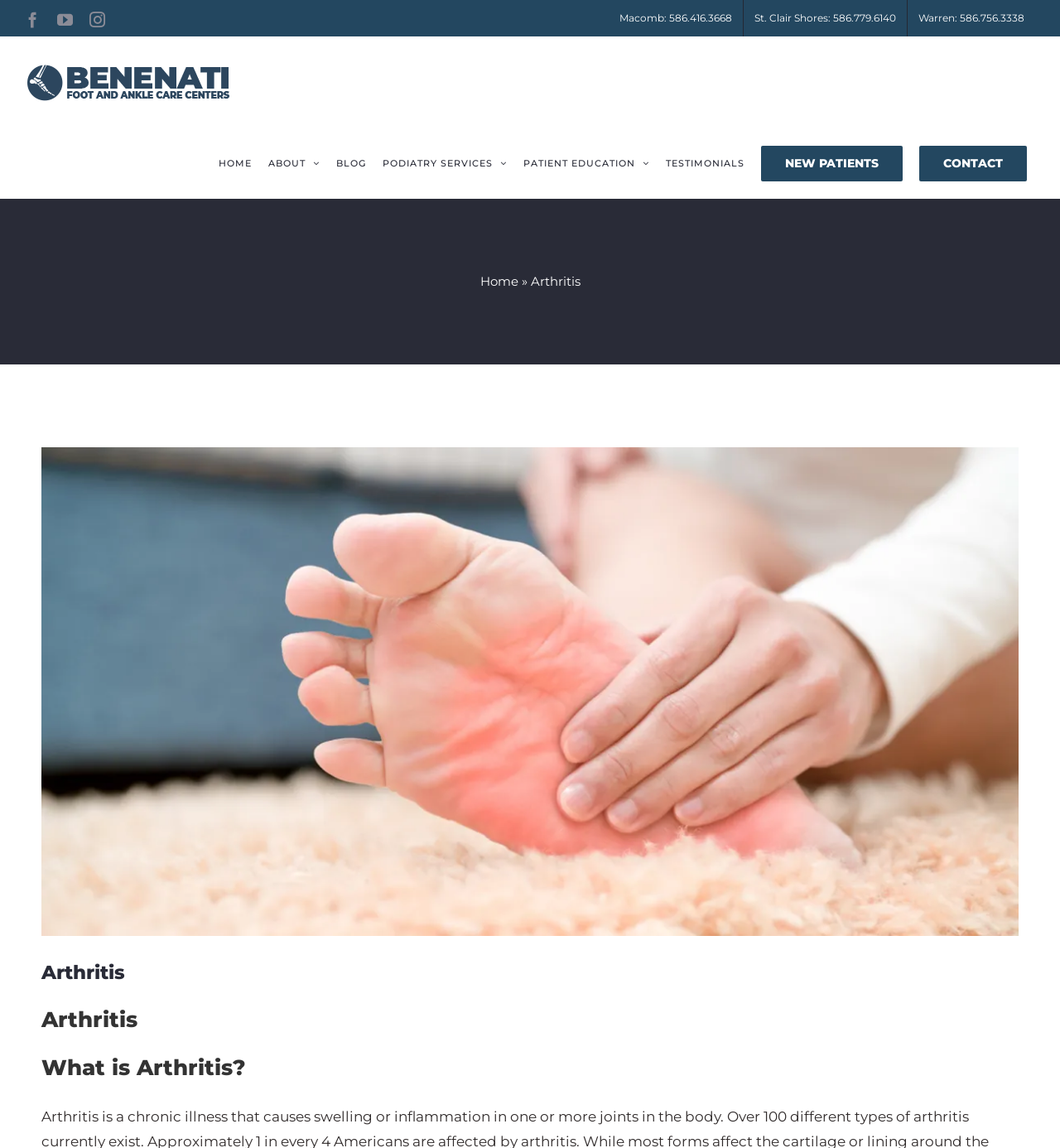Using the description "PODIATRY SERVICES", predict the bounding box of the relevant HTML element.

[0.353, 0.112, 0.486, 0.172]